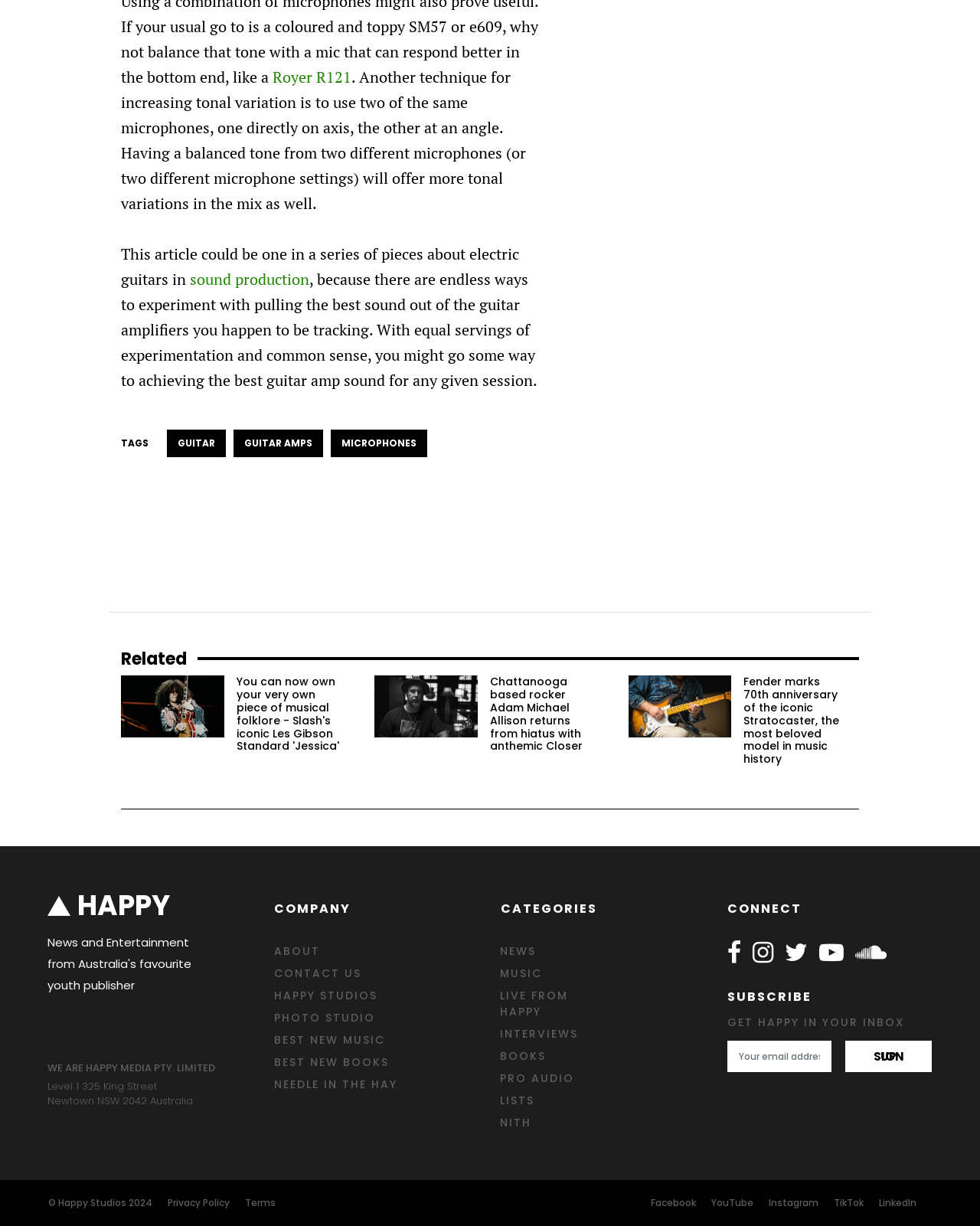From the element description Privacy Policy, predict the bounding box coordinates of the UI element. The coordinates must be specified in the format (top-left x, top-left y, bottom-right x, bottom-right y) and should be within the 0 to 1 range.

[0.171, 0.973, 0.234, 0.99]